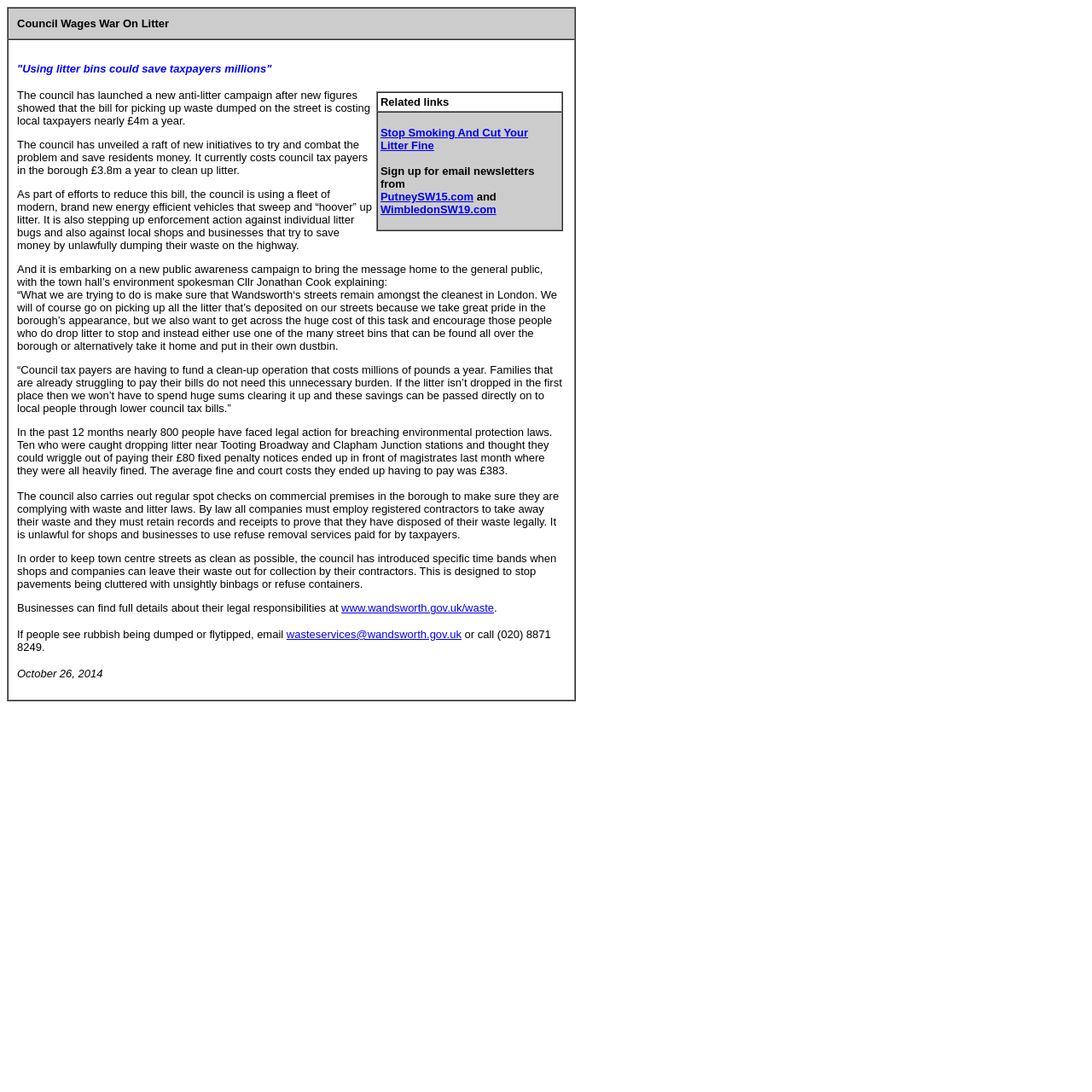What is the purpose of the council's new public awareness campaign?
Utilize the image to construct a detailed and well-explained answer.

According to the article, the council is embarking on a new public awareness campaign to bring the message home to the general public, with the town hall’s environment spokesman Cllr Jonathan Cook explaining that they want to get across the huge cost of cleaning up litter and encourage those people who do drop litter to stop and instead either use one of the many street bins that can be found all over the borough or alternatively take it home and put in their own dustbin.